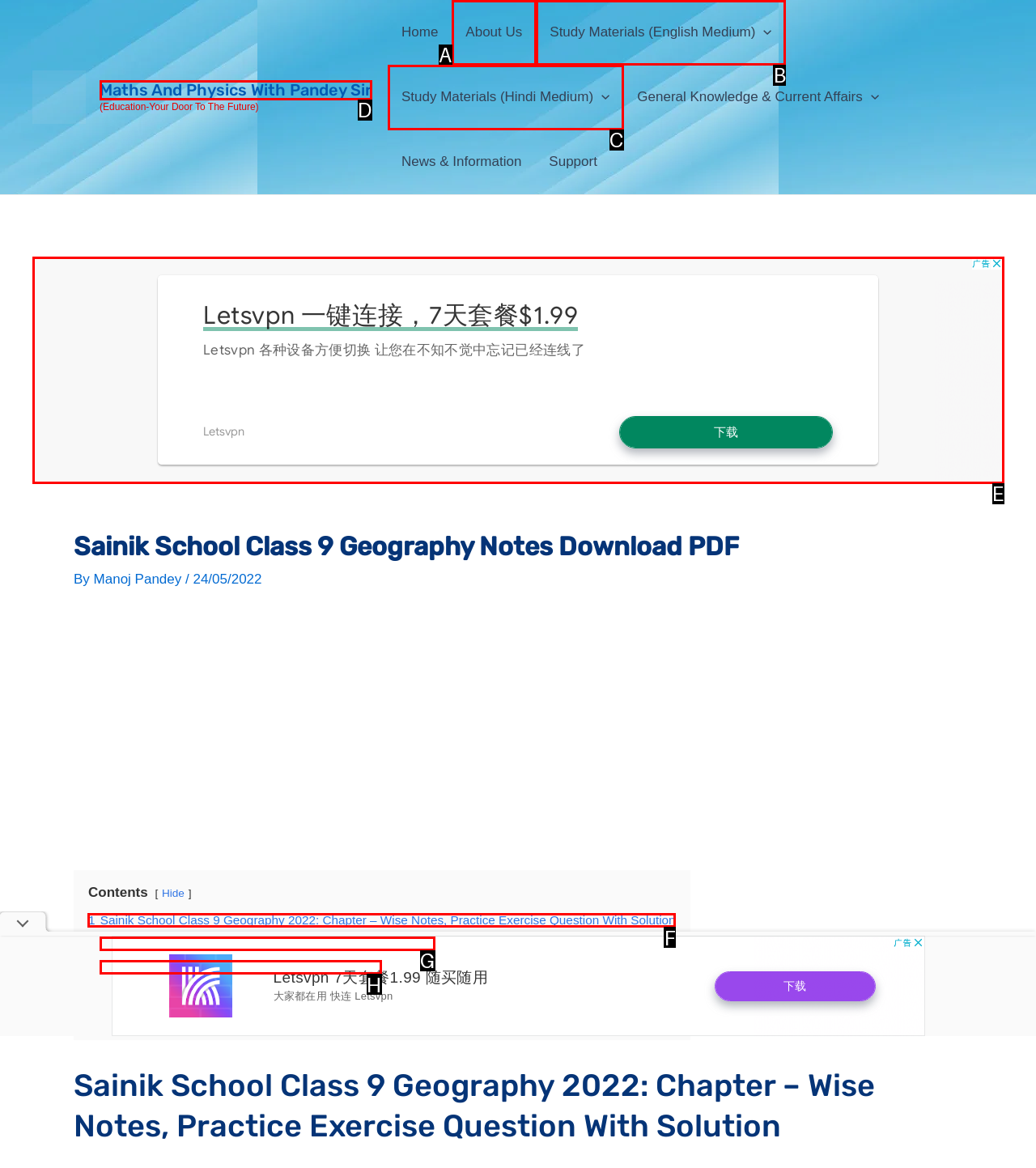Identify which HTML element should be clicked to fulfill this instruction: Click on the 'Sainik School Class 9 Geography 2022: Chapter – Wise Notes, Practice Exercise Question With Solution' link Reply with the correct option's letter.

F